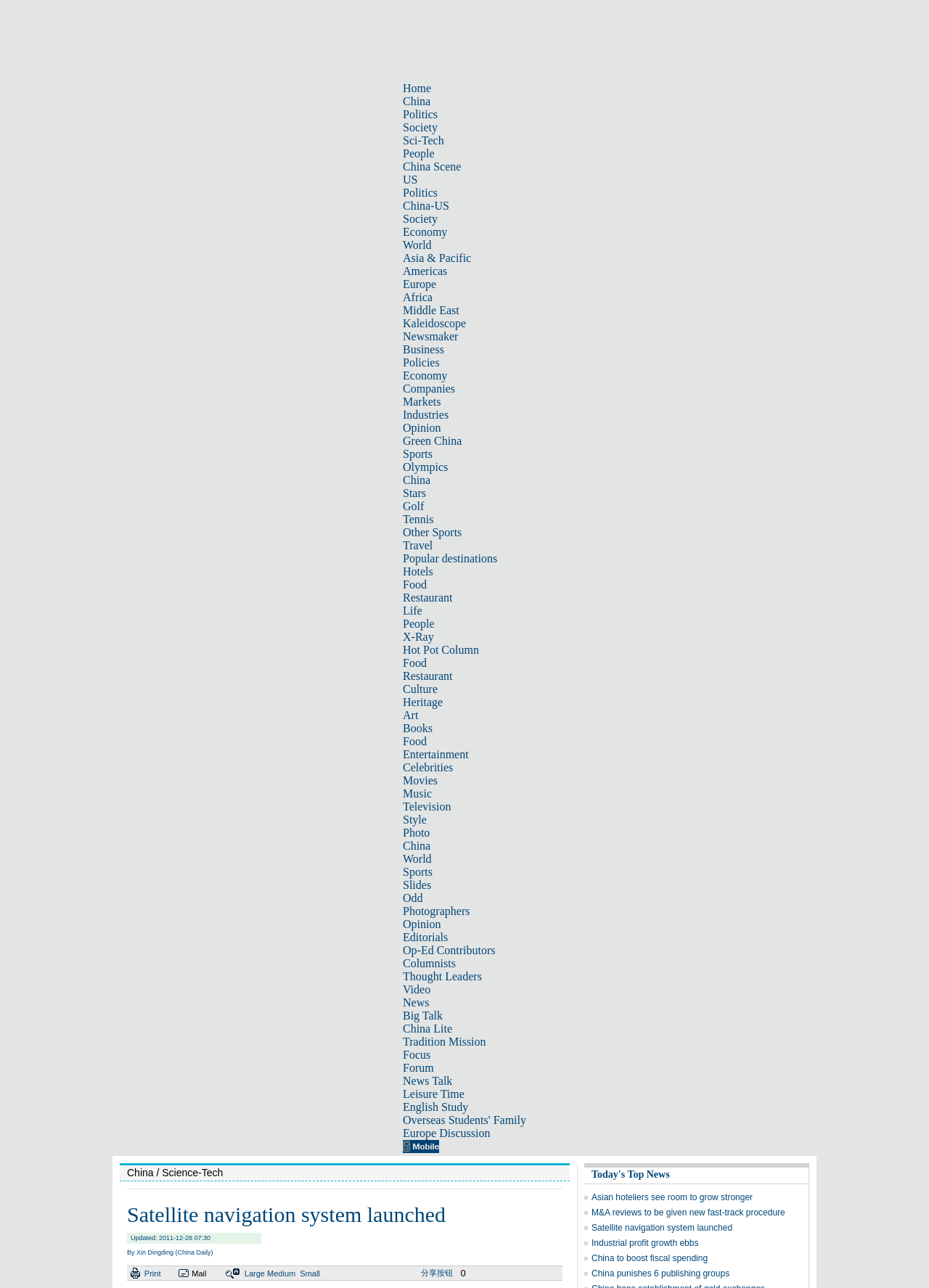Summarize the contents and layout of the webpage in detail.

The webpage is a news website with a focus on China and international news. At the top, there is a navigation menu with multiple categories, including Home, China, Politics, Society, Sci-Tech, and more. This menu spans across the top of the page, with each category separated by a small gap.

Below the navigation menu, there is a large section that takes up most of the page. This section appears to be a news article or a featured story, but the exact content is not specified.

On the left side of the page, there is a smaller section that contains an iframe, which is likely an advertisement or a widget.

The webpage has a total of 54 links, all of which are part of the navigation menu at the top. These links are organized into categories, with some categories having sub-links. The links are arranged horizontally across the top of the page, with each link separated by a small gap.

There are no images on the page, aside from the iframe on the left side, which may contain an image. The overall layout of the page is simple and easy to navigate, with a clear hierarchy of elements.